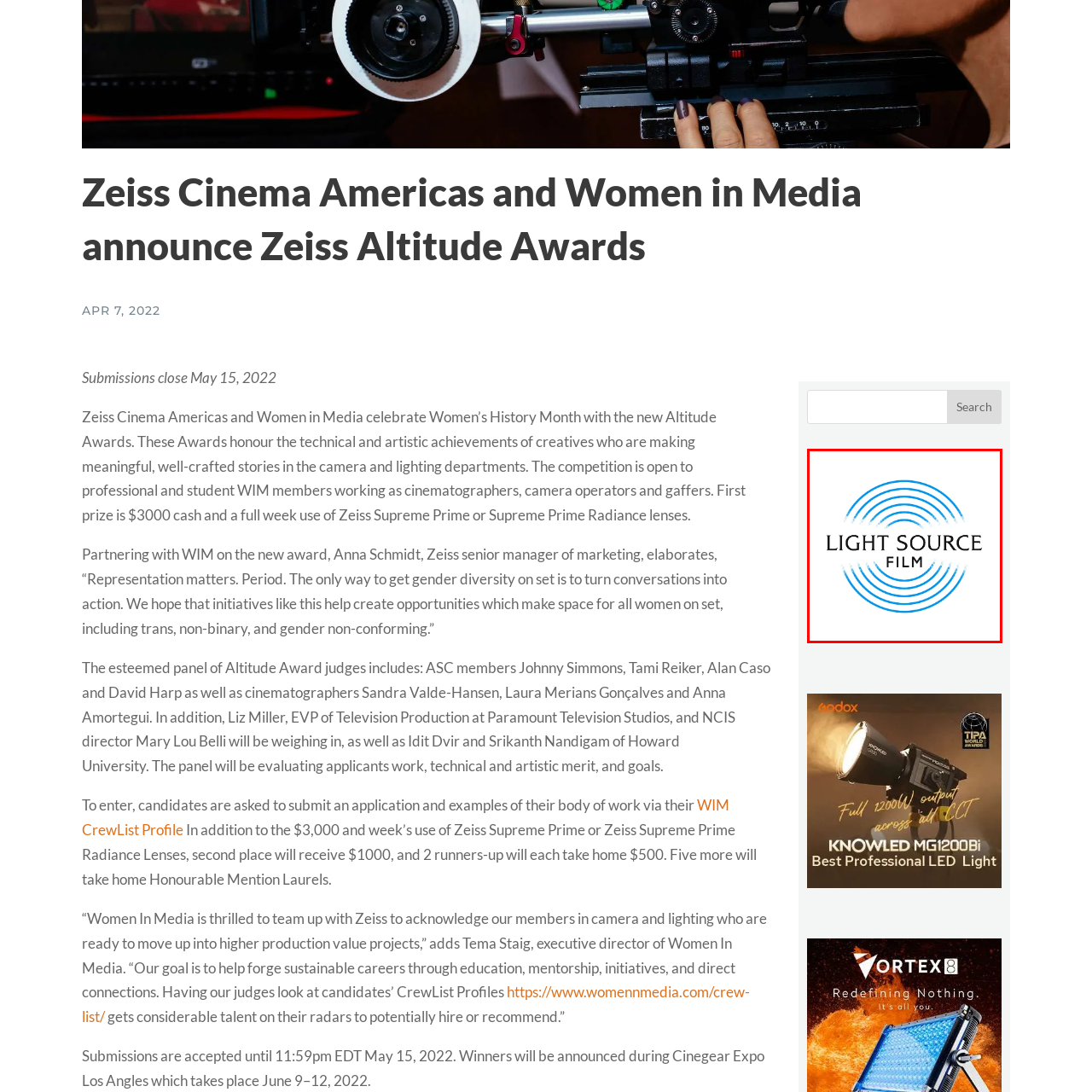What industry does the company likely operate in?
Study the image within the red bounding box and provide a detailed response to the question.

The logo represents a company that likely focuses on providing lighting solutions or production services for filmmakers, enhancing the visual storytelling in various cinematic projects.